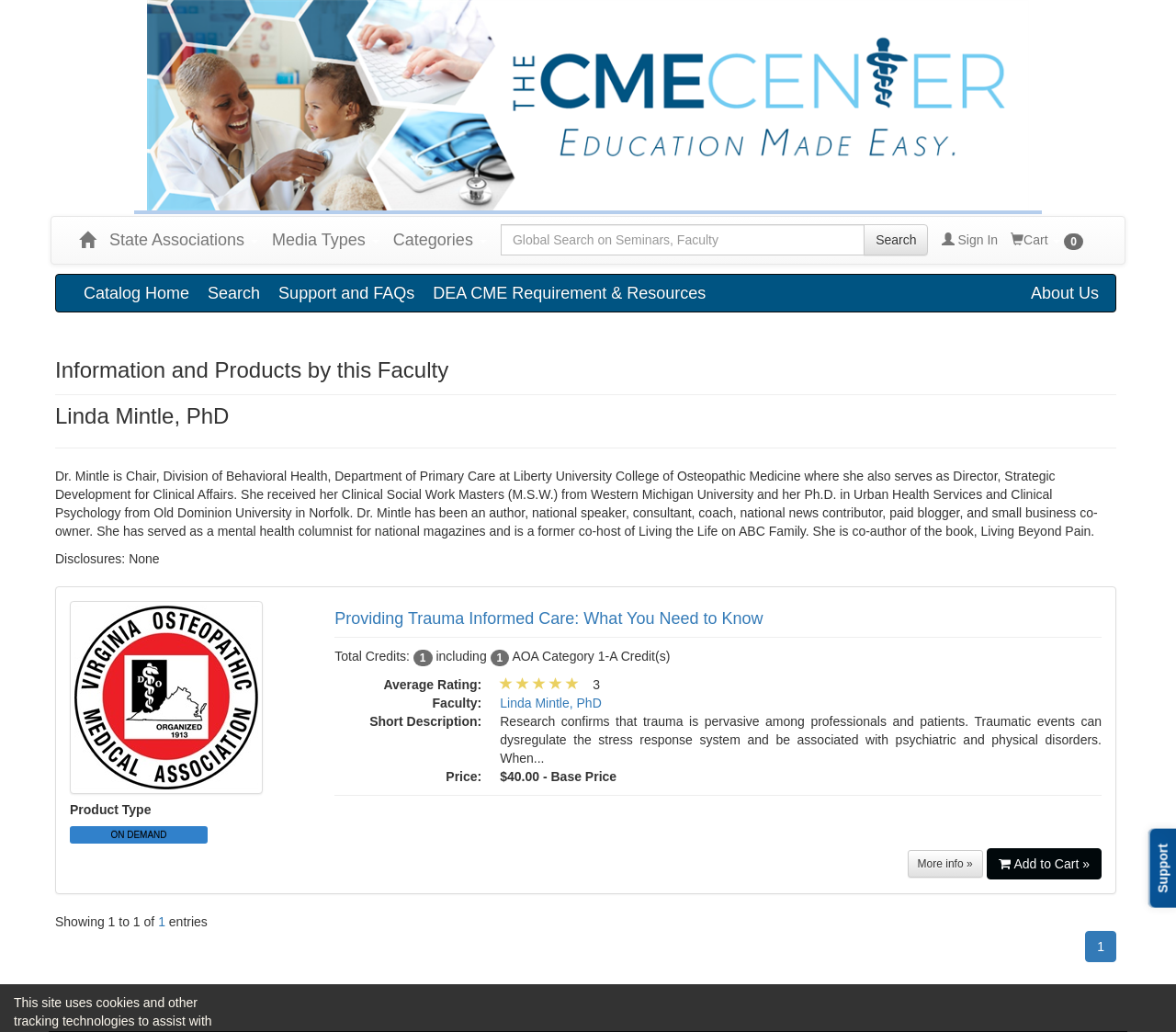Determine the bounding box coordinates of the target area to click to execute the following instruction: "Learn more about the product 'Providing Trauma Informed Care: What You Need to Know'."

[0.285, 0.59, 0.649, 0.608]